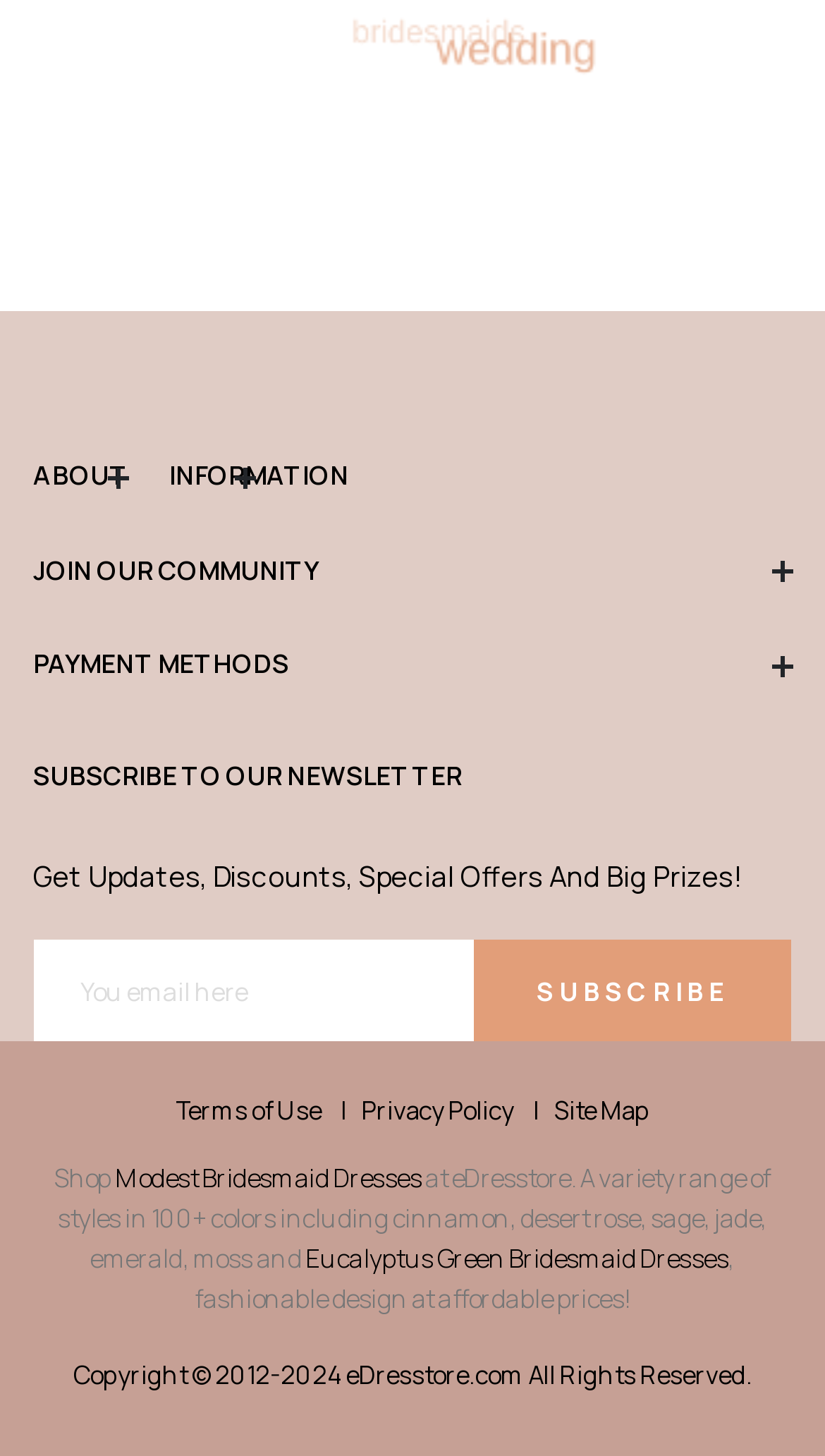What is the purpose of the textbox?
Based on the image, provide a one-word or brief-phrase response.

To enter email